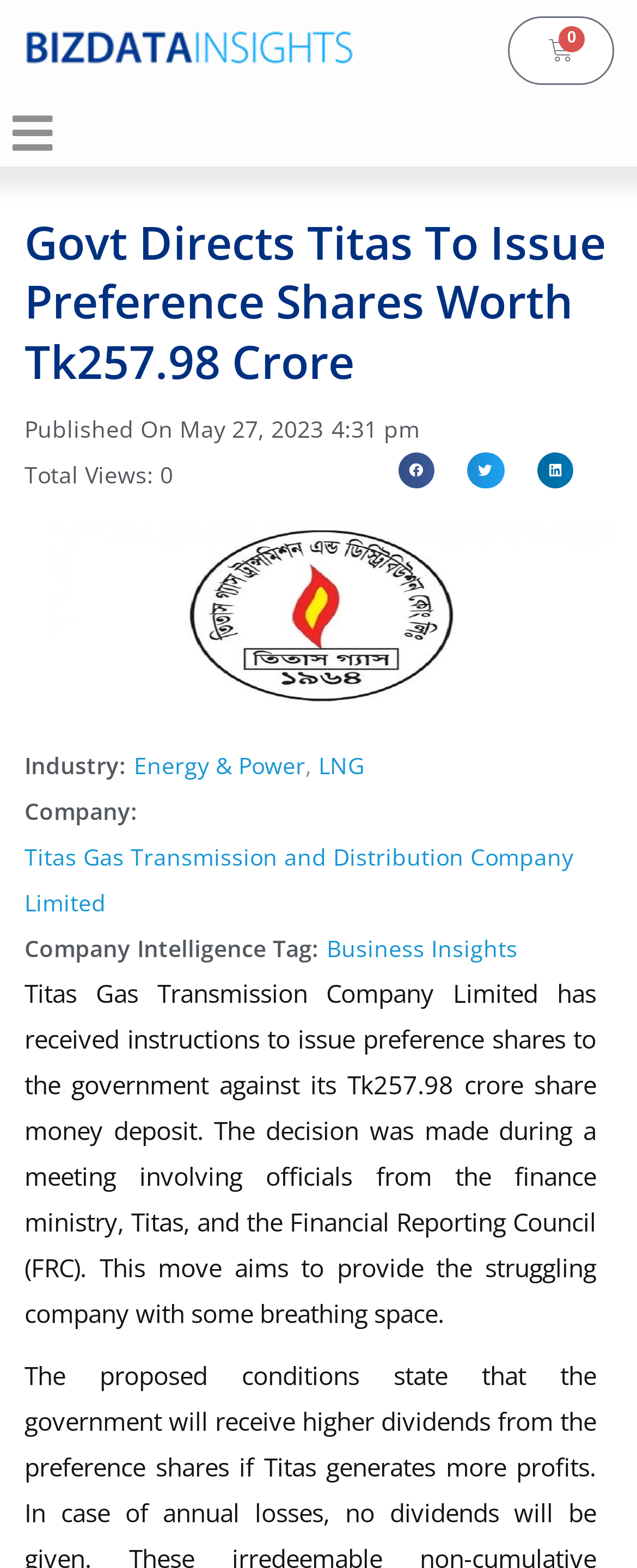Extract the main title from the webpage and generate its text.

Govt Directs Titas To Issue Preference Shares Worth Tk257.98 Crore